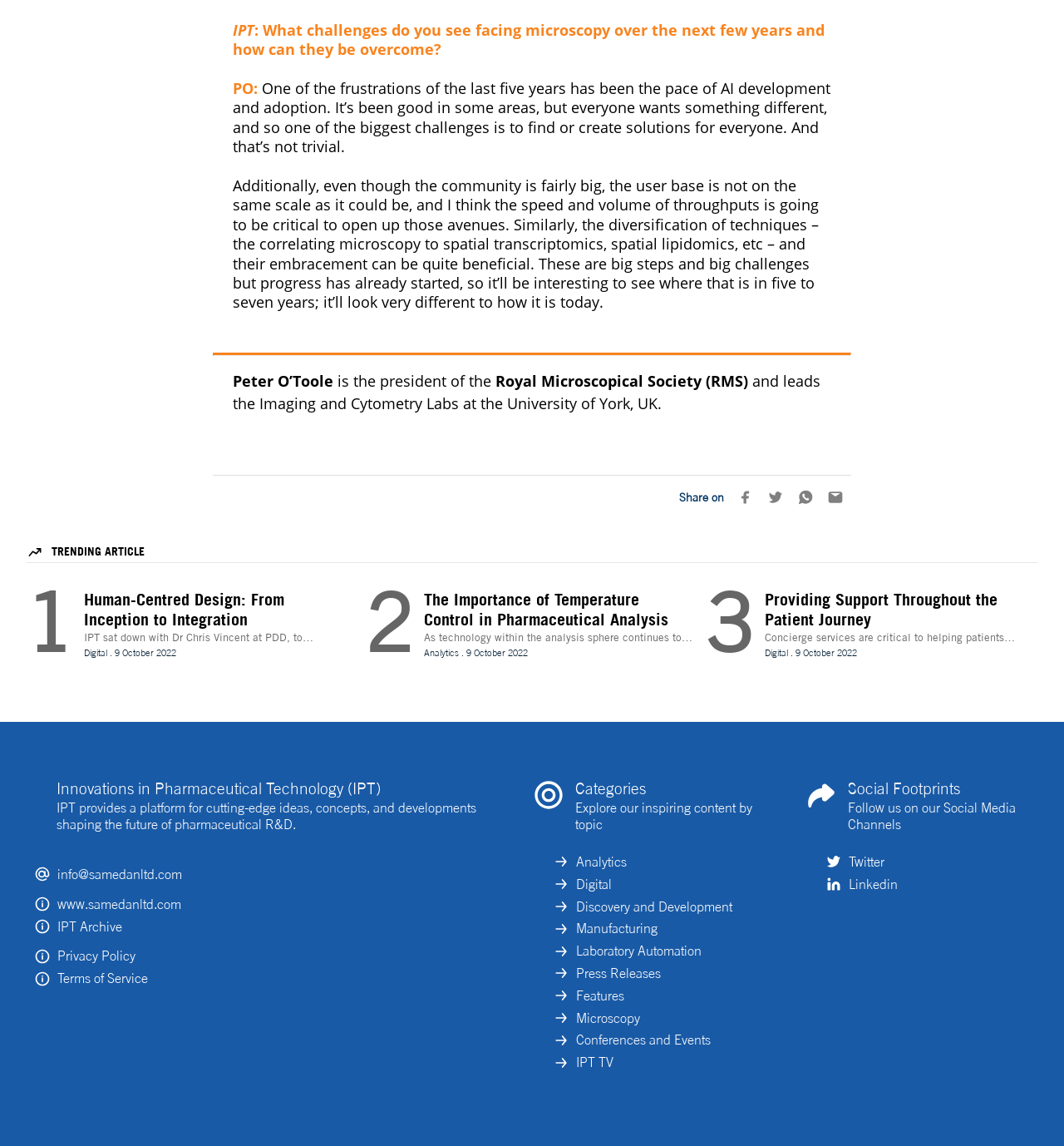Please identify the bounding box coordinates of the element's region that I should click in order to complete the following instruction: "Follow IPT on Twitter". The bounding box coordinates consist of four float numbers between 0 and 1, i.e., [left, top, right, bottom].

[0.776, 0.745, 0.988, 0.76]